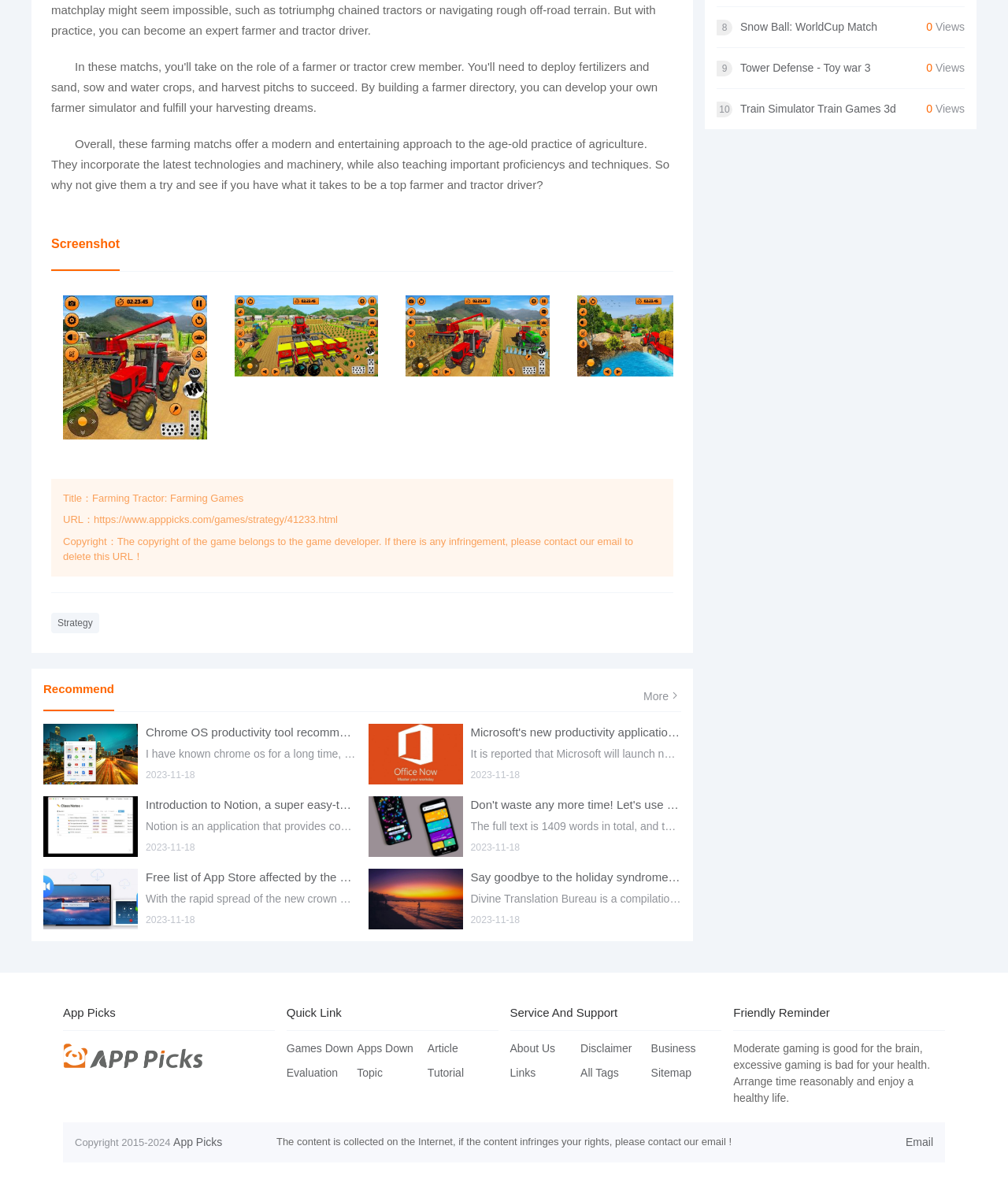Please determine the bounding box coordinates of the clickable area required to carry out the following instruction: "Contact via 'Email'". The coordinates must be four float numbers between 0 and 1, represented as [left, top, right, bottom].

[0.898, 0.951, 0.926, 0.962]